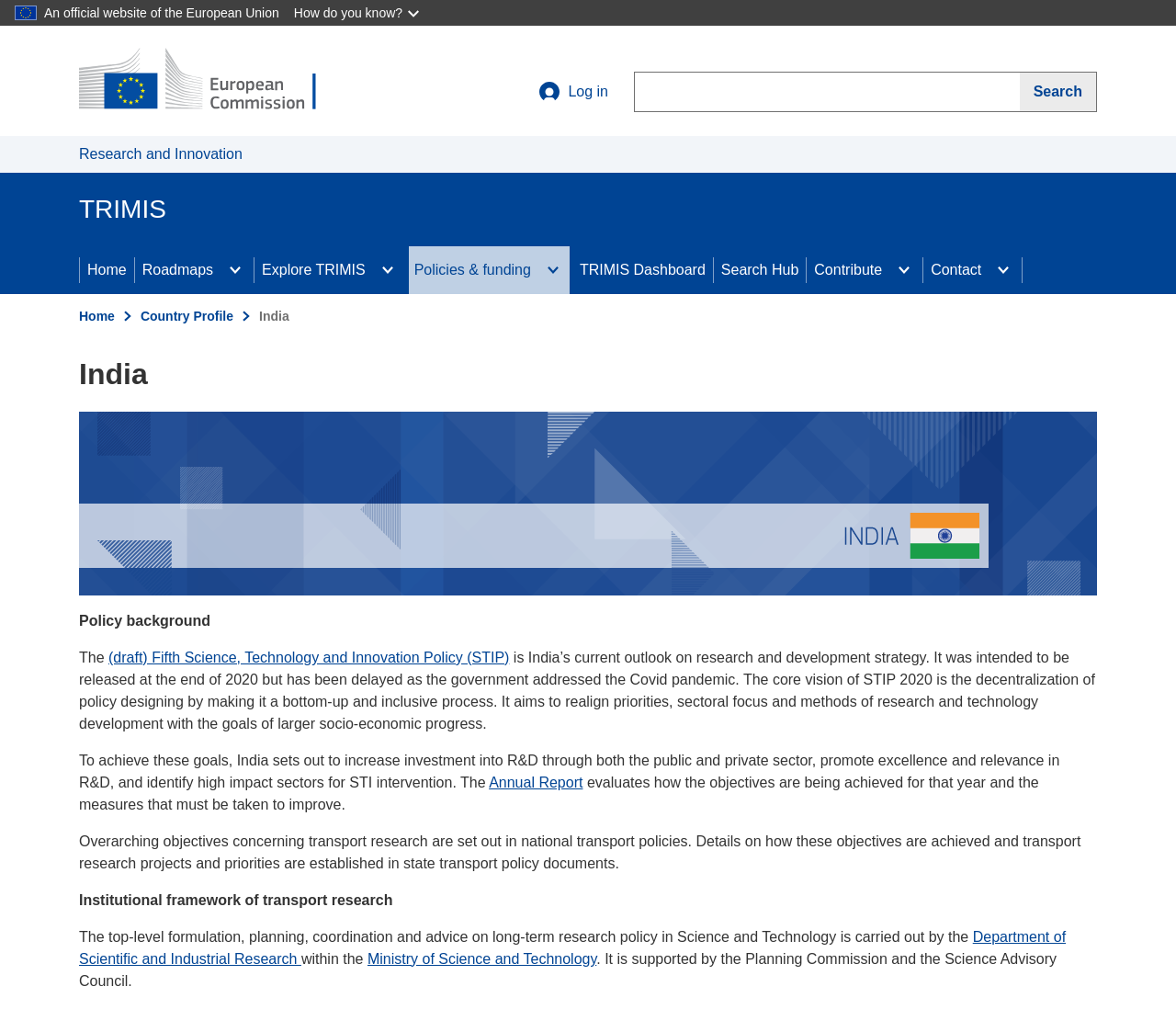Kindly determine the bounding box coordinates for the area that needs to be clicked to execute this instruction: "View Country Profile".

[0.119, 0.306, 0.198, 0.321]